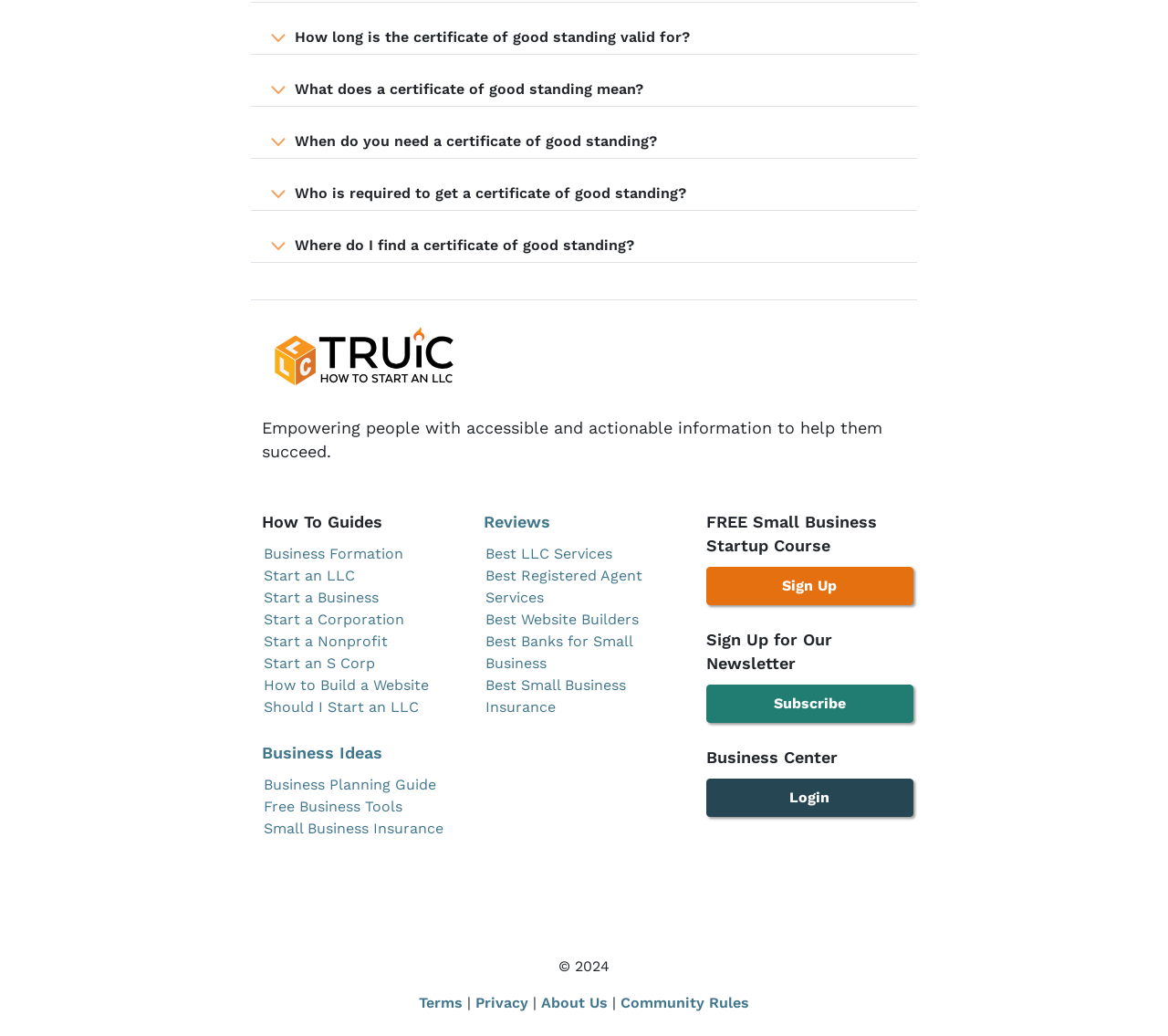Pinpoint the bounding box coordinates of the clickable element needed to complete the instruction: "Expand 'What does a certificate of good standing mean?'". The coordinates should be provided as four float numbers between 0 and 1: [left, top, right, bottom].

[0.215, 0.074, 0.785, 0.098]